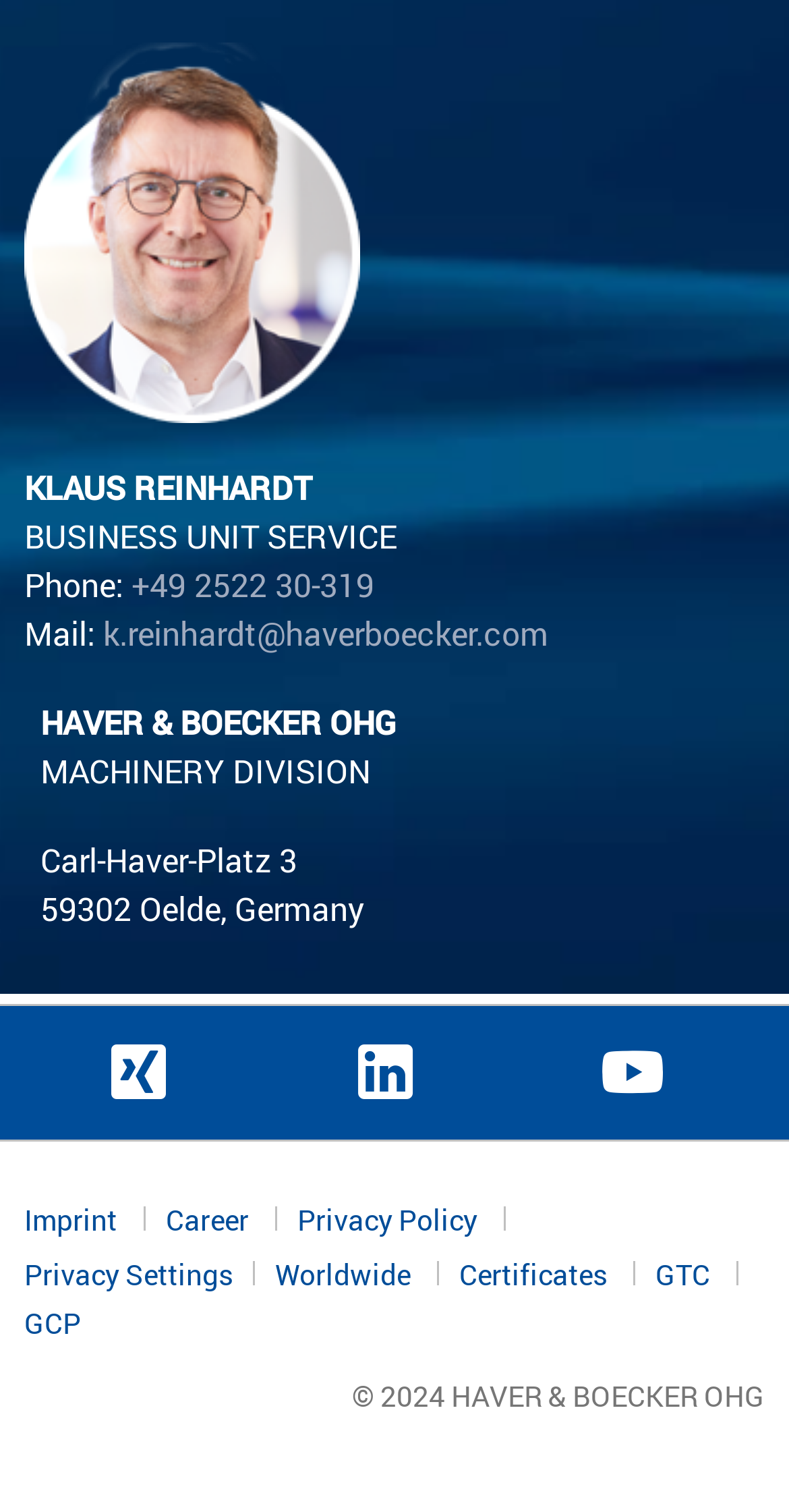What is the name of the business unit service?
Analyze the screenshot and provide a detailed answer to the question.

The webpage contains a static text 'KLAUS REINHARDT' which is likely to be the name of the business unit service, as it is placed above the 'BUSINESS UNIT SERVICE' text.